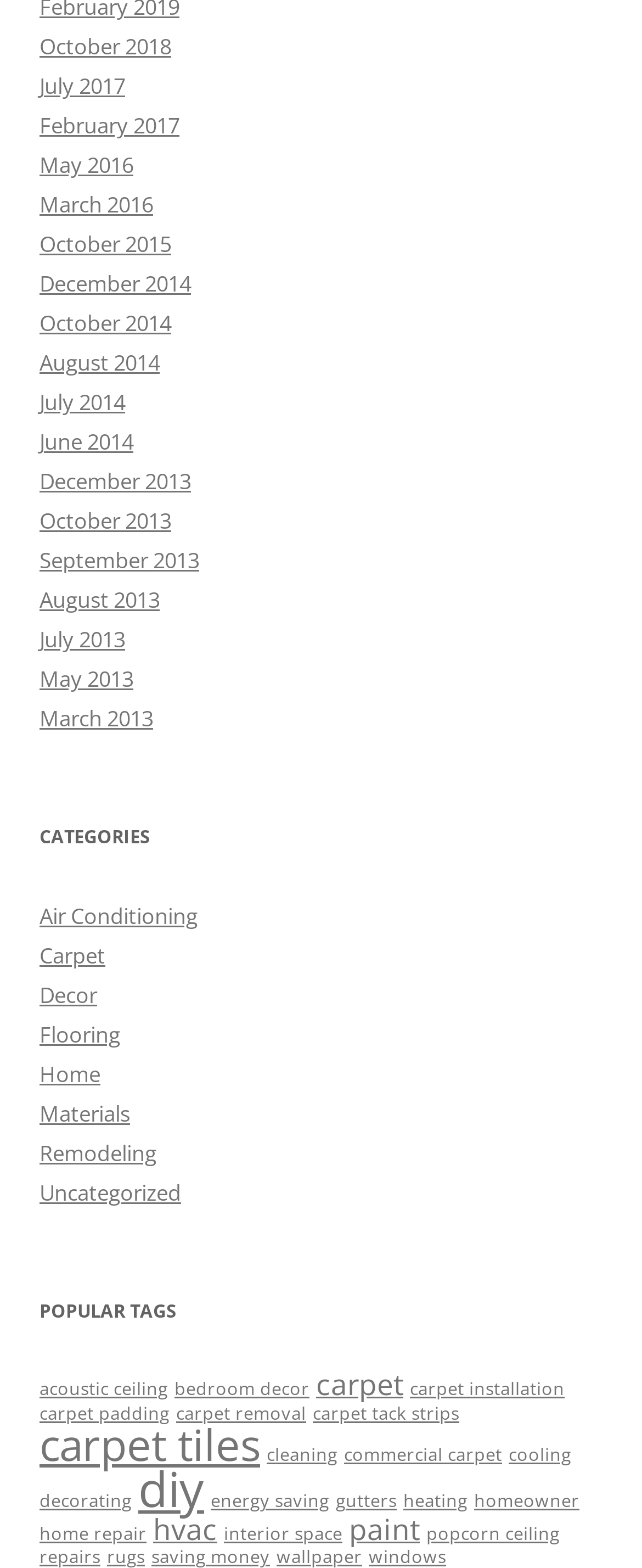Locate the bounding box coordinates of the item that should be clicked to fulfill the instruction: "Check popular tag acoustic ceiling".

[0.062, 0.879, 0.262, 0.893]